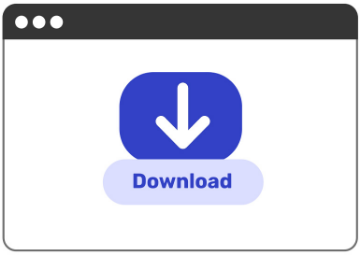Provide a comprehensive description of the image.

The image depicts a user interface element commonly seen in software applications or websites dedicated to downloading content. Central to the graphic is a prominent blue download button, featuring a downward-pointing arrow that signifies the action of downloading. Below the arrow, the word "Download" is displayed in a lighter, contrasting hue, enhancing visibility and inviting user interaction.

This button is likely part of a broader toolkit that allows users to download music quickly from various platforms. It aligns with the theme presented on the webpage, which offers guidance on downloading music efficiently, claiming capability for 6X faster downloads. The visual reinforces the streamlined user experience, emphasizing the ease of accessing and saving favorite music tracks directly to a device with just a click.